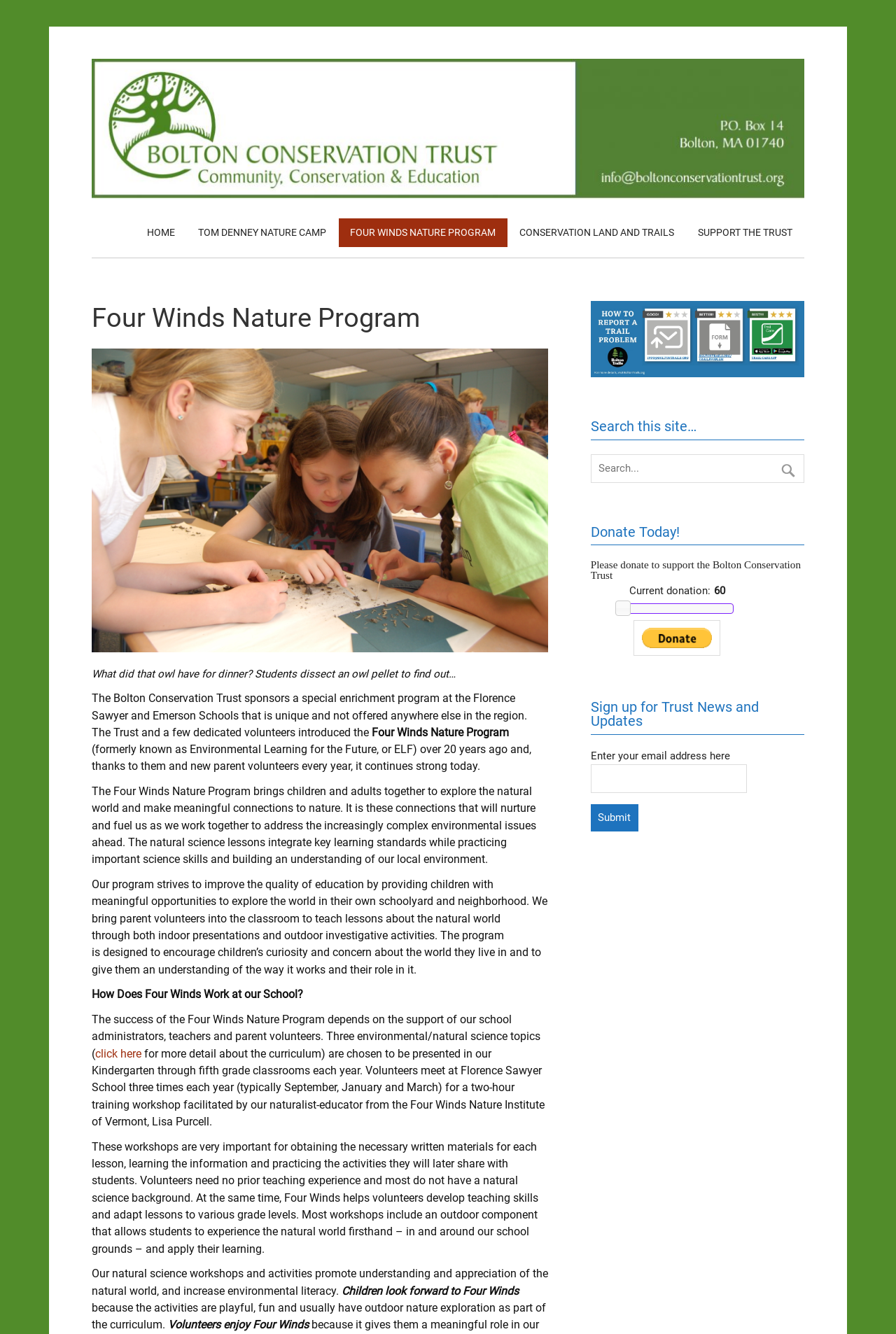What is the goal of the natural science workshops and activities?
Refer to the image and provide a one-word or short phrase answer.

To increase environmental literacy